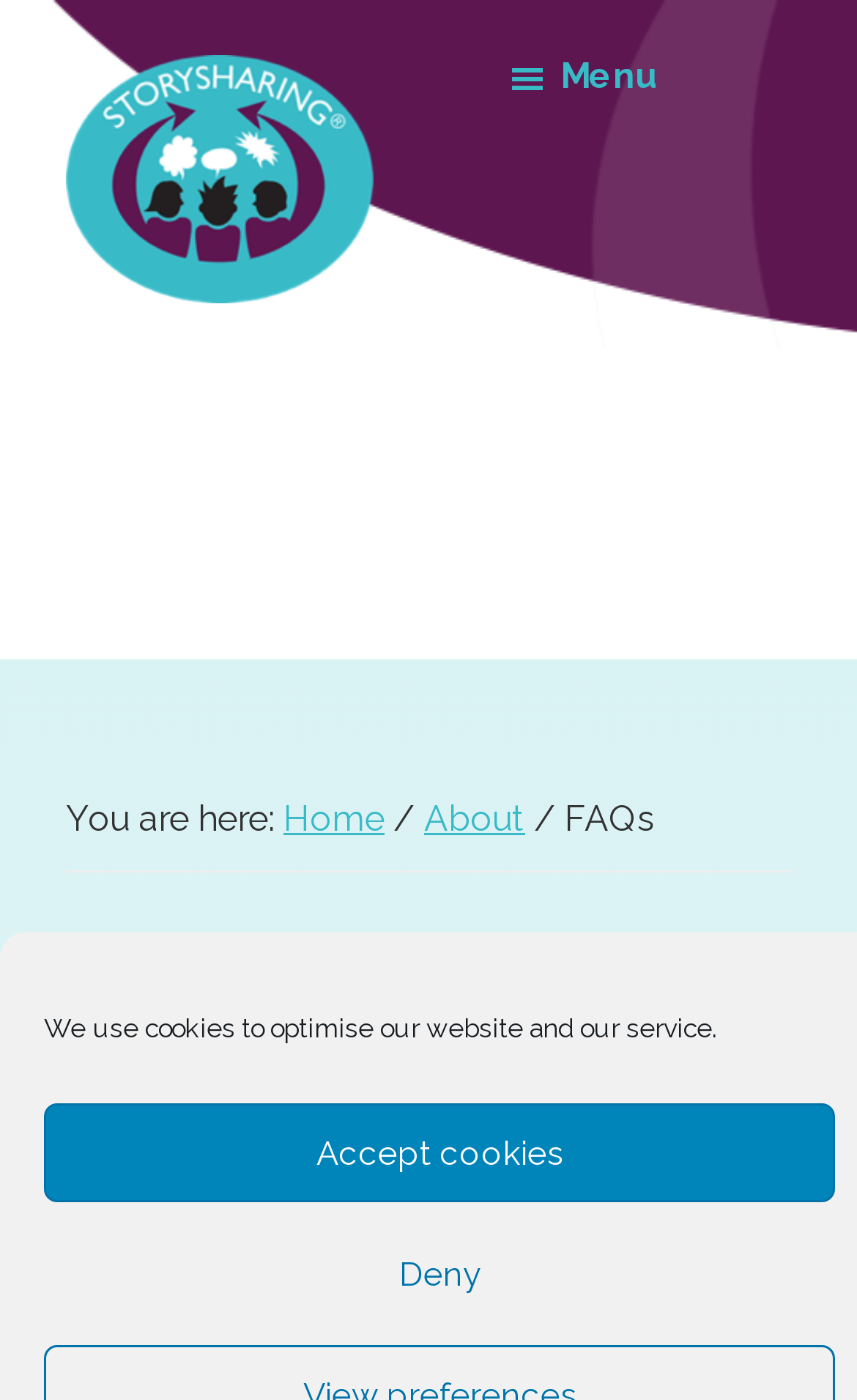Determine the bounding box coordinates for the HTML element described here: "Accept cookies".

[0.051, 0.788, 0.974, 0.859]